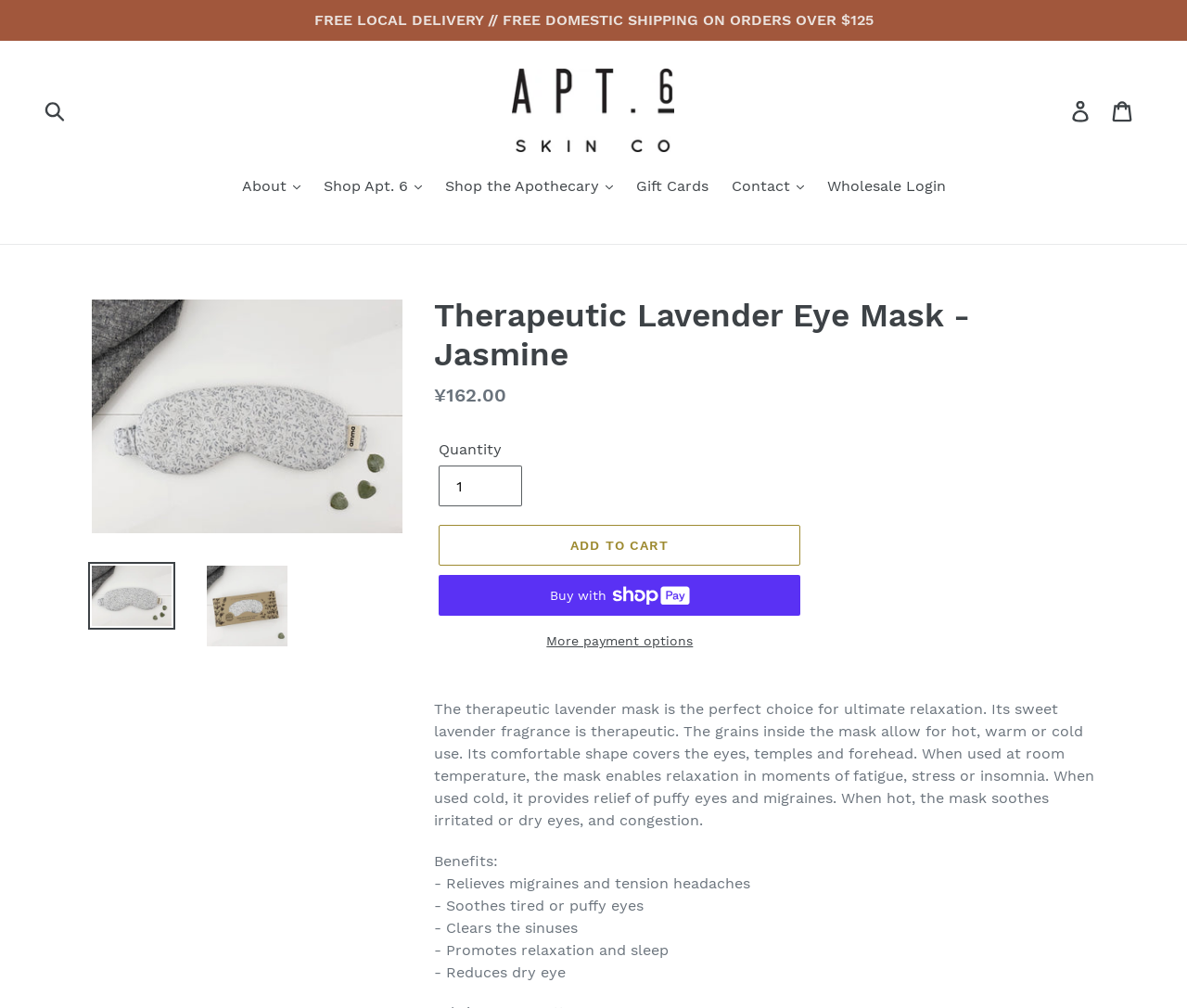Identify and extract the main heading from the webpage.

Therapeutic Lavender Eye Mask - Jasmine